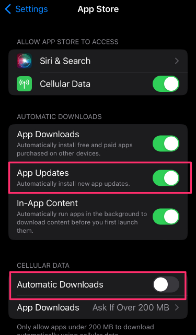Generate a comprehensive caption that describes the image.

The image displays the settings panel for the App Store on an iPhone. It provides a clear view of options related to automatic downloads and cellular data usage. The highlighted sections include:

1. **Automatic Downloads**: A toggle switch for enabling or disabling the automatic installation of app updates. The switch is shown in a green active state, indicating that automatic updates are enabled.
   
2. **Cellular Data**: Additional settings for managing how the App Store uses cellular data. Below this, there's another toggle for "Automatic Downloads," which controls whether automatic app downloads occur over cellular networks.

The overall layout suggests a user-friendly interface, guiding users on how to manage app downloads and updates effectively based on their preferences and data limitations.